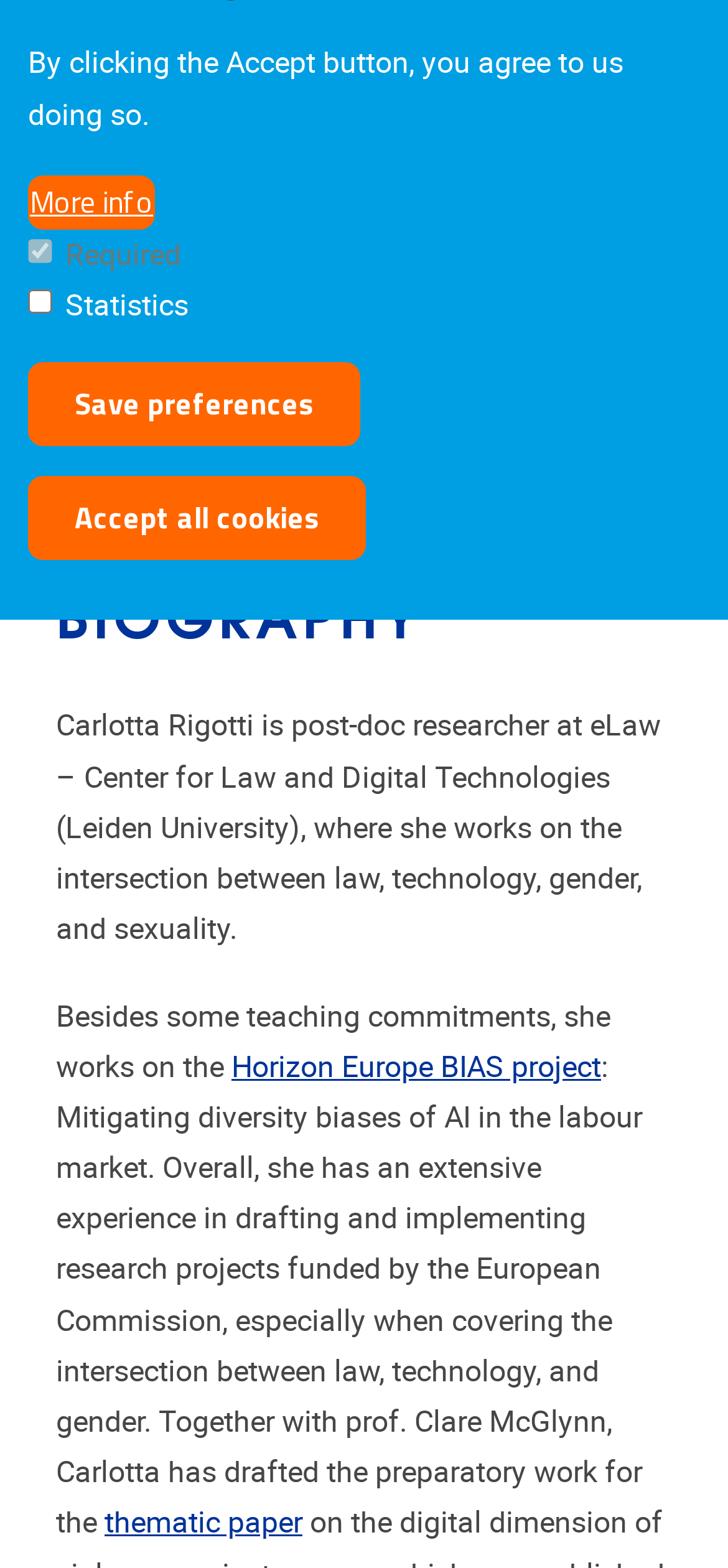Identify the bounding box of the UI element that matches this description: "Publications".

[0.159, 0.249, 0.385, 0.272]